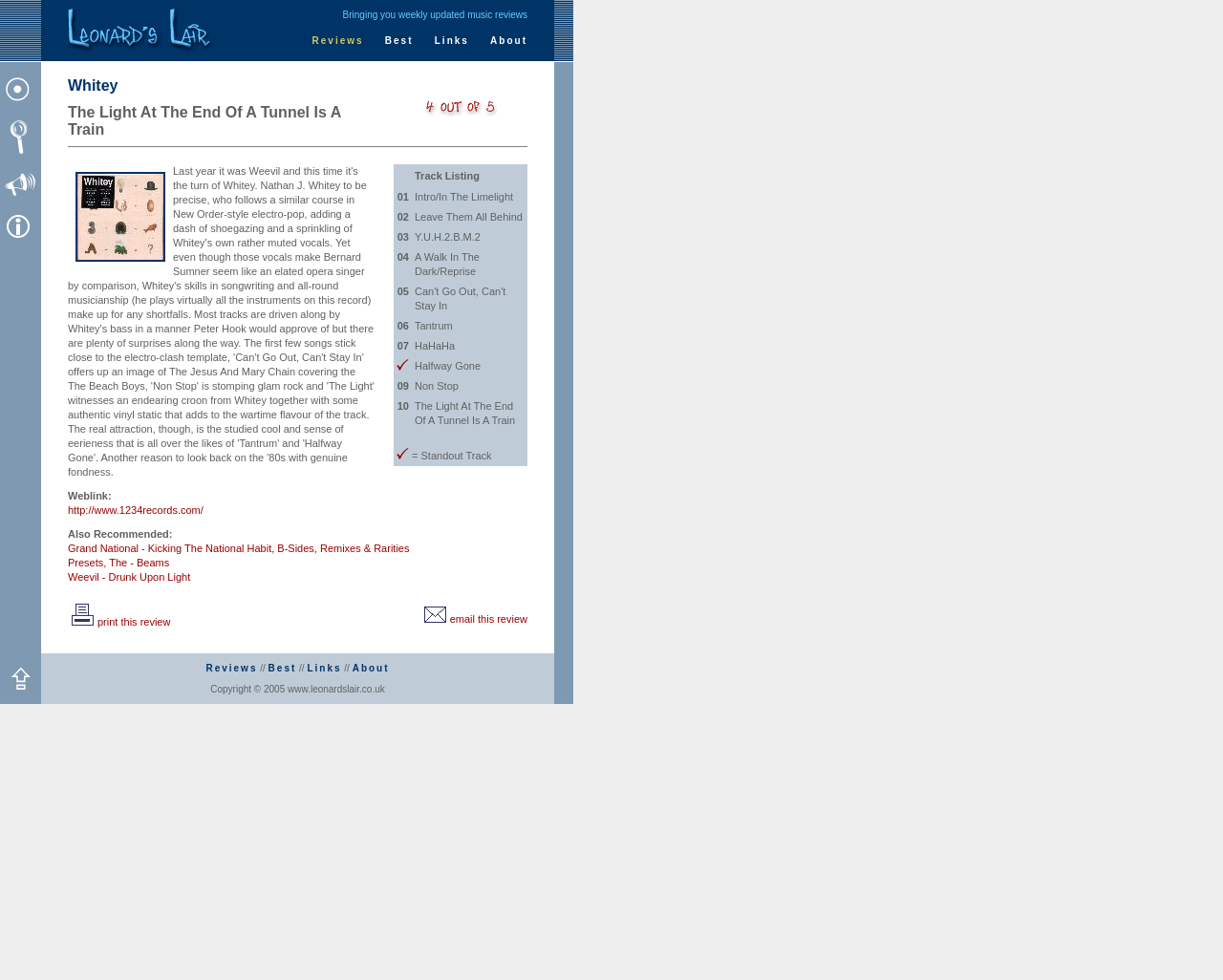Find the bounding box coordinates of the clickable region needed to perform the following instruction: "Click on the 'Reviews' link". The coordinates should be provided as four float numbers between 0 and 1, i.e., [left, top, right, bottom].

[0.255, 0.036, 0.297, 0.047]